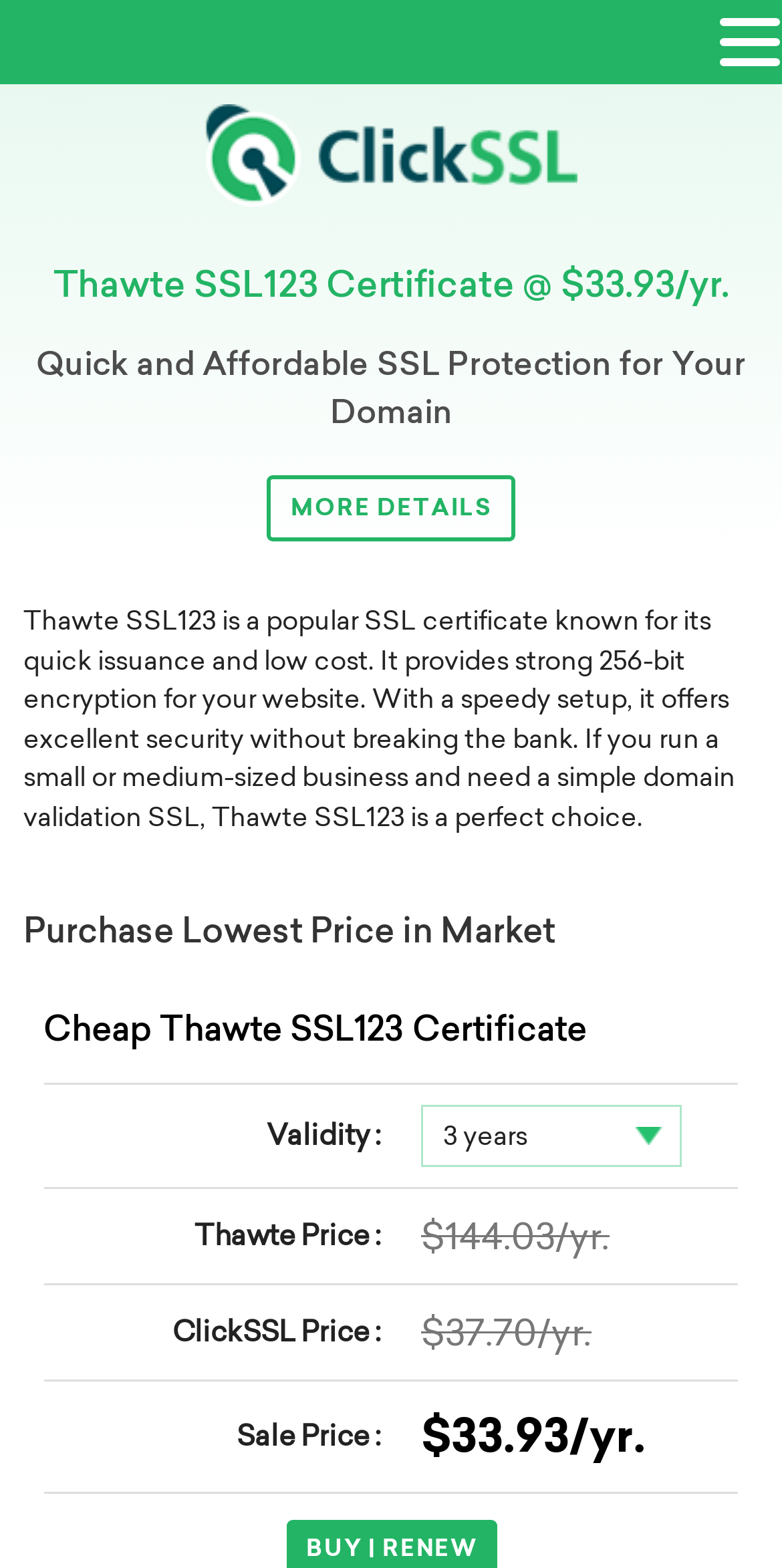Analyze the image and give a detailed response to the question:
What is the price of Thawte SSL123 certificate?

The price of Thawte SSL123 certificate can be found in the table section of the webpage, where it says 'Sale Price :' and the corresponding gridcell element shows the price as '$33.93/yr.'.